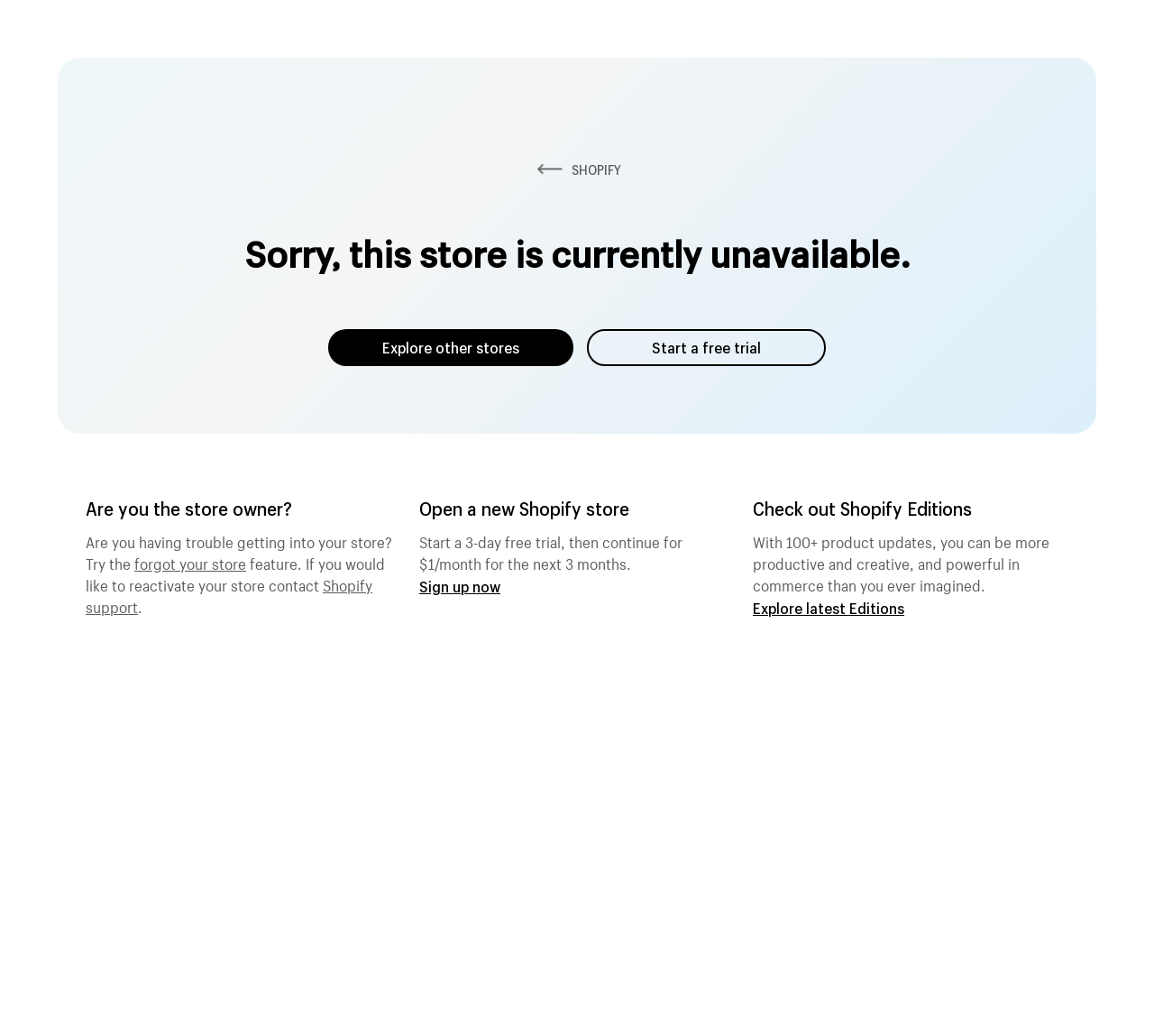Extract the main title from the webpage and generate its text.

Sorry, this store is currently unavailable.